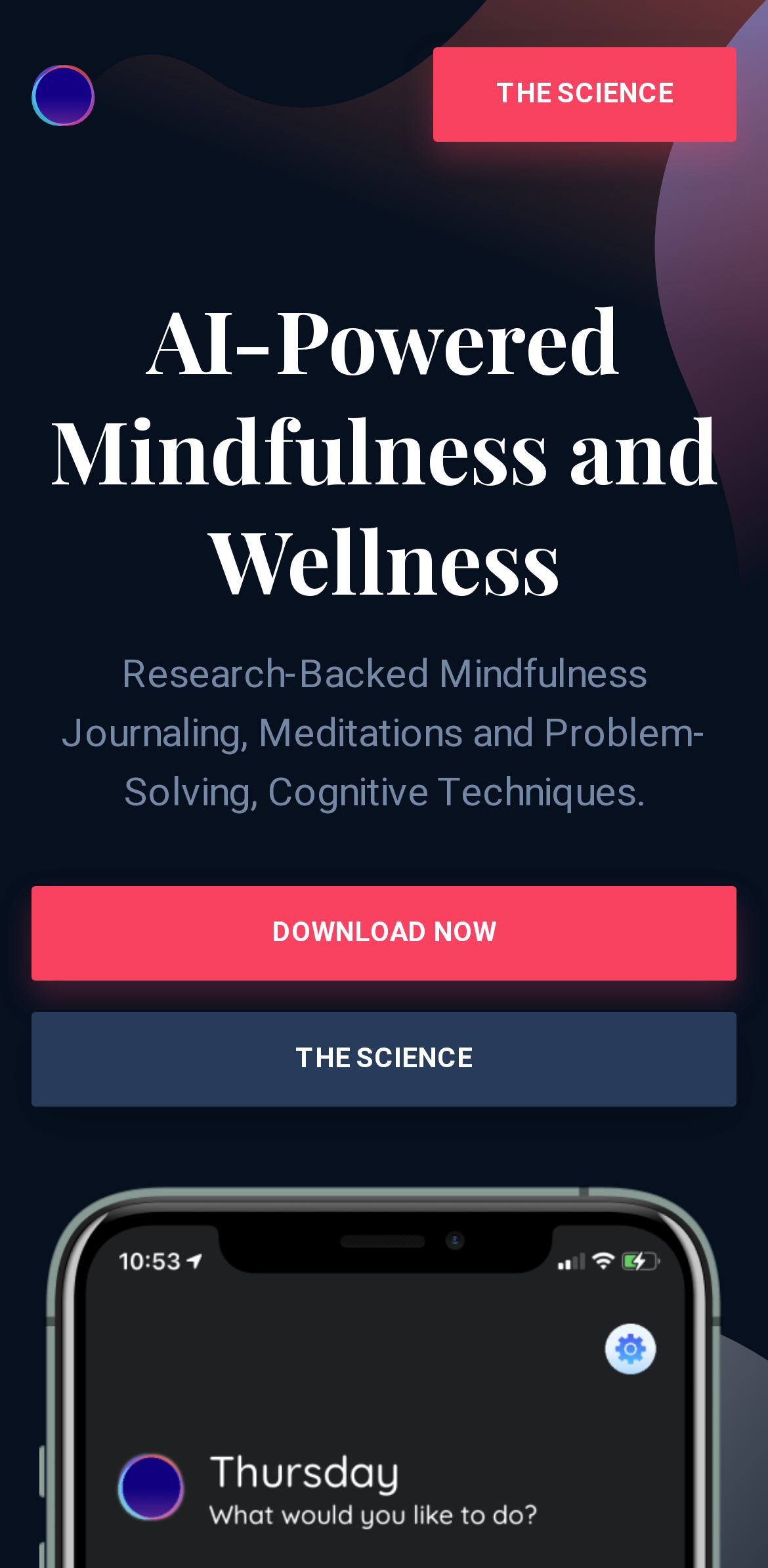Bounding box coordinates are specified in the format (top-left x, top-left y, bottom-right x, bottom-right y). All values are floating point numbers bounded between 0 and 1. Please provide the bounding box coordinate of the region this sentence describes: Download Now

[0.041, 0.565, 0.959, 0.625]